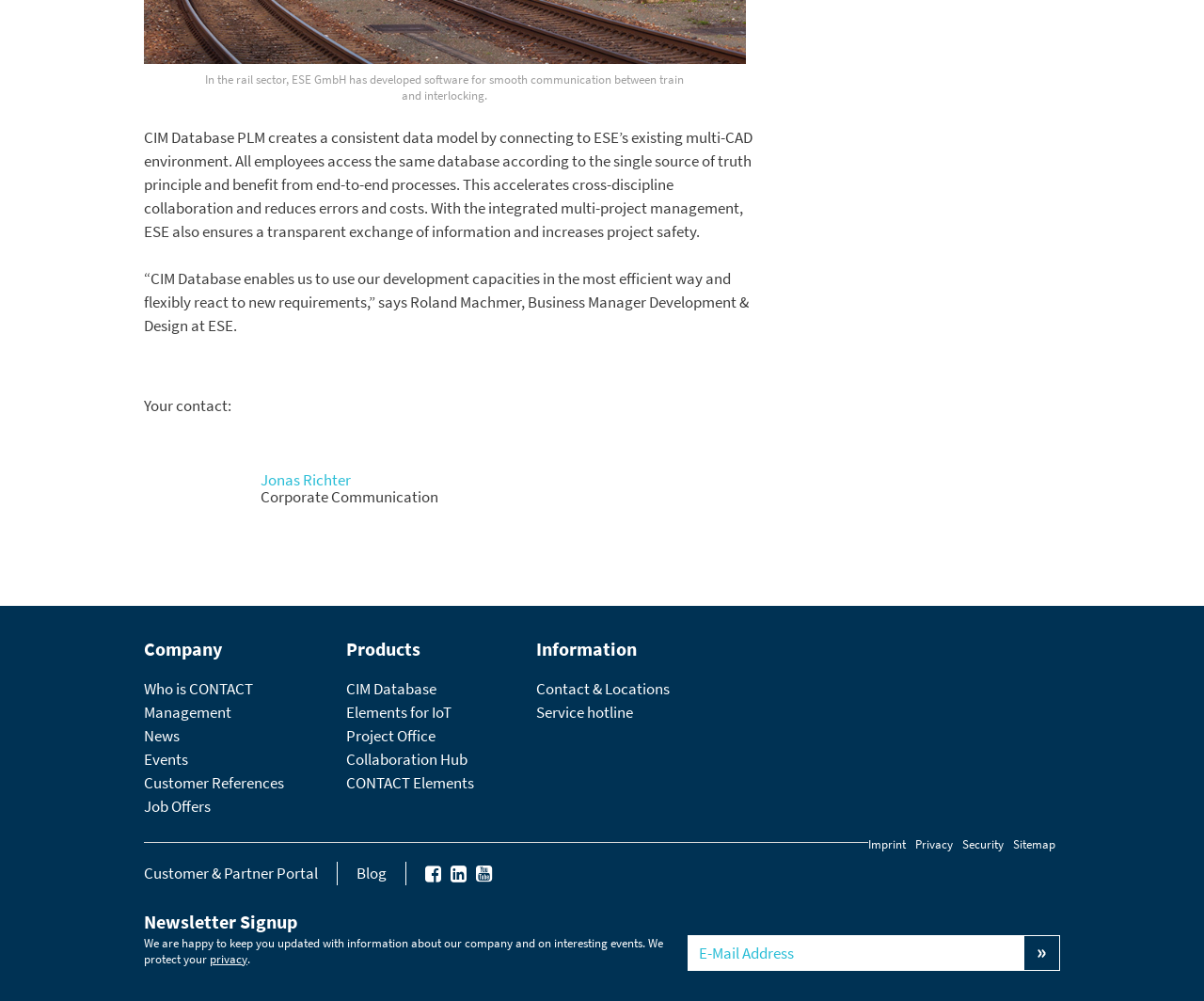Use a single word or phrase to answer the question: What is CIM Database PLM used for?

Creating a consistent data model